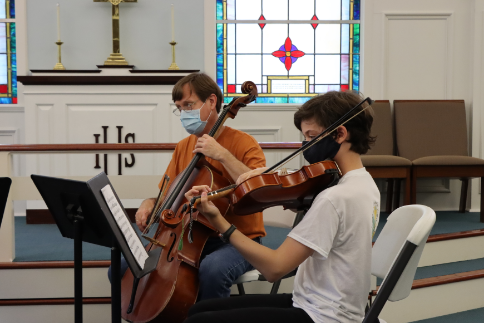What is the color of the cellist's shirt?
Please give a detailed and elaborate answer to the question.

According to the caption, the cellist is dressed in an orange shirt, which demonstrates his focus and dedication.